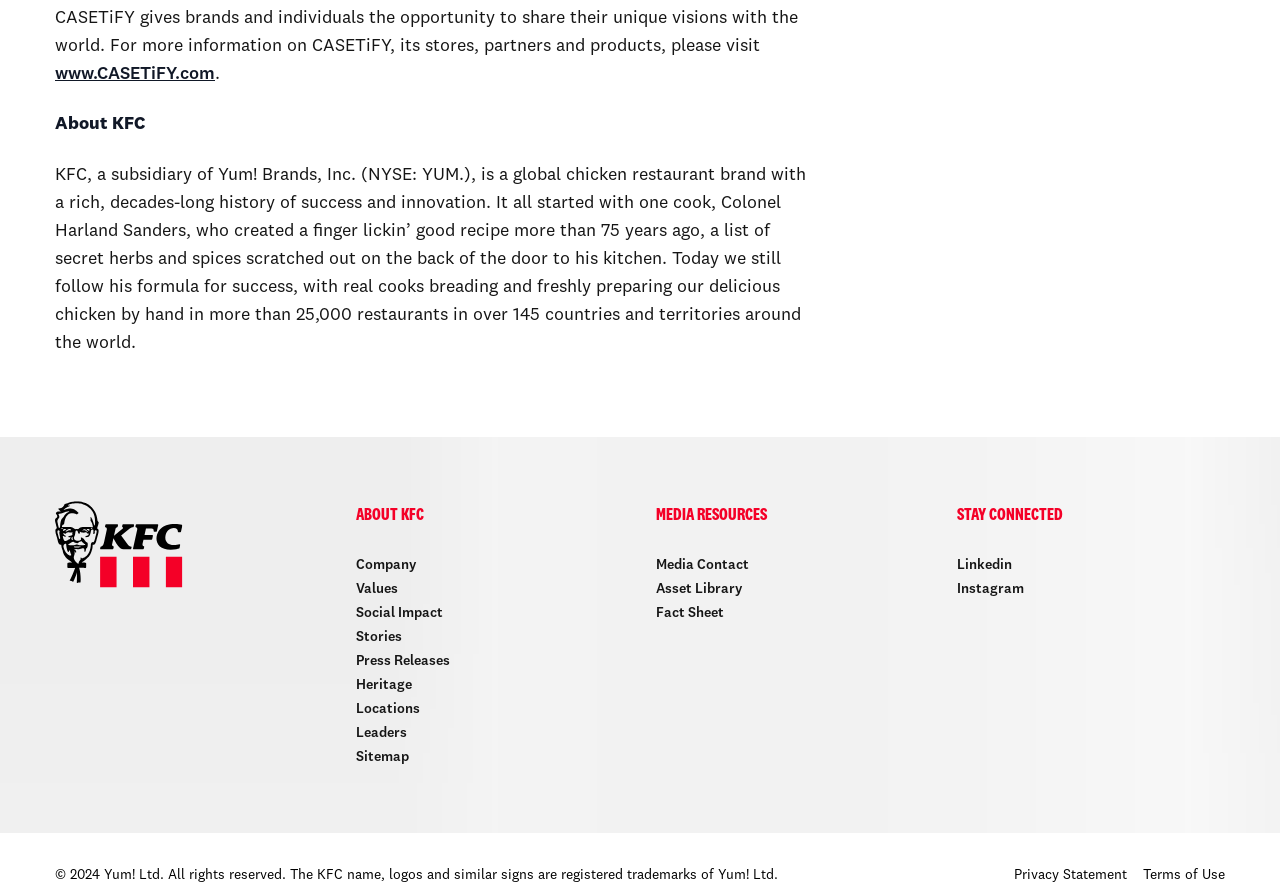Respond to the question below with a single word or phrase:
How many links are there under 'ABOUT KFC'?

9